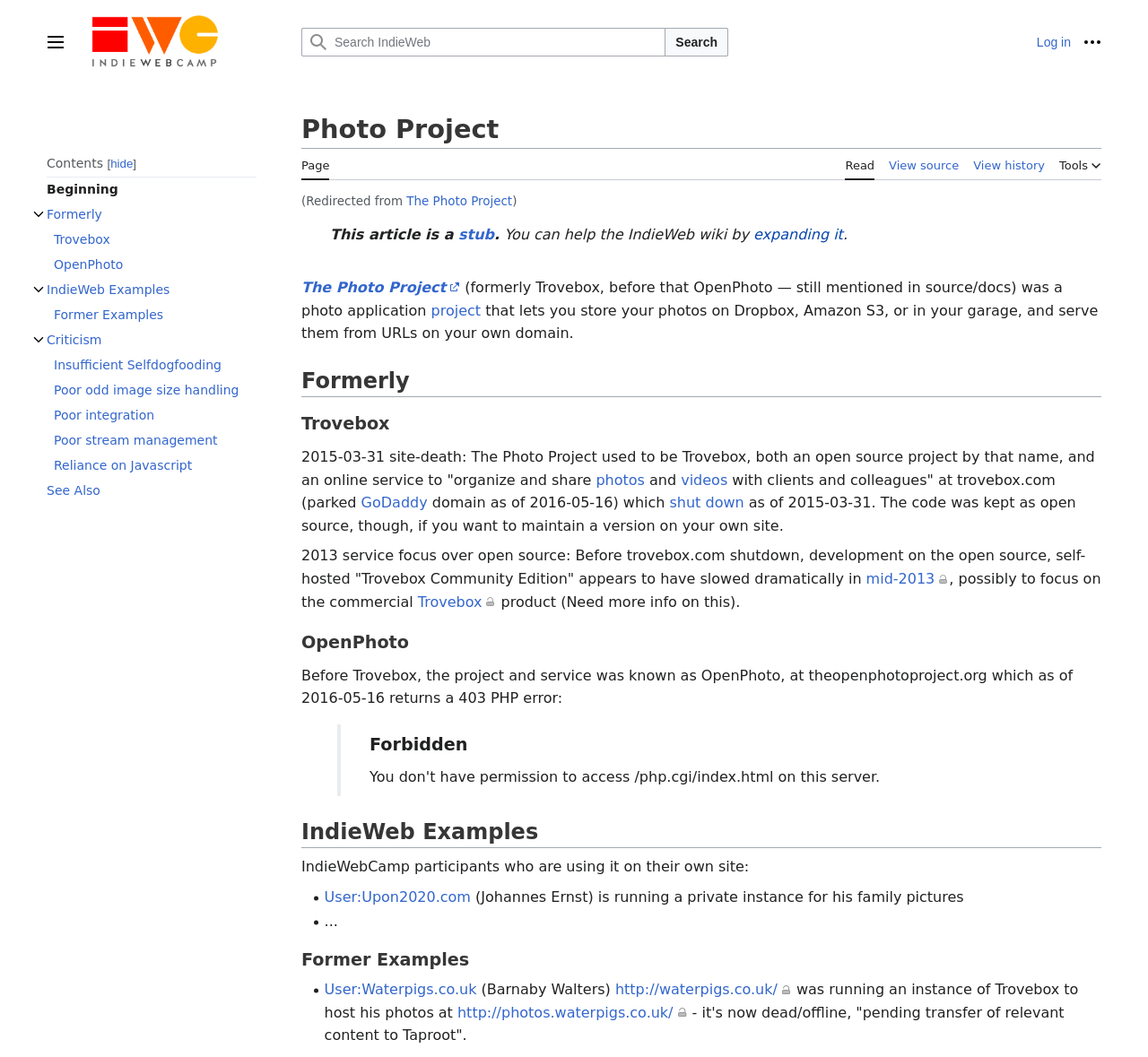Based on the element description 3.2Poor odd image size handling, identify the bounding box of the UI element in the given webpage screenshot. The coordinates should be in the format (top-left x, top-left y, bottom-right x, bottom-right y) and must be between 0 and 1.

[0.047, 0.357, 0.223, 0.381]